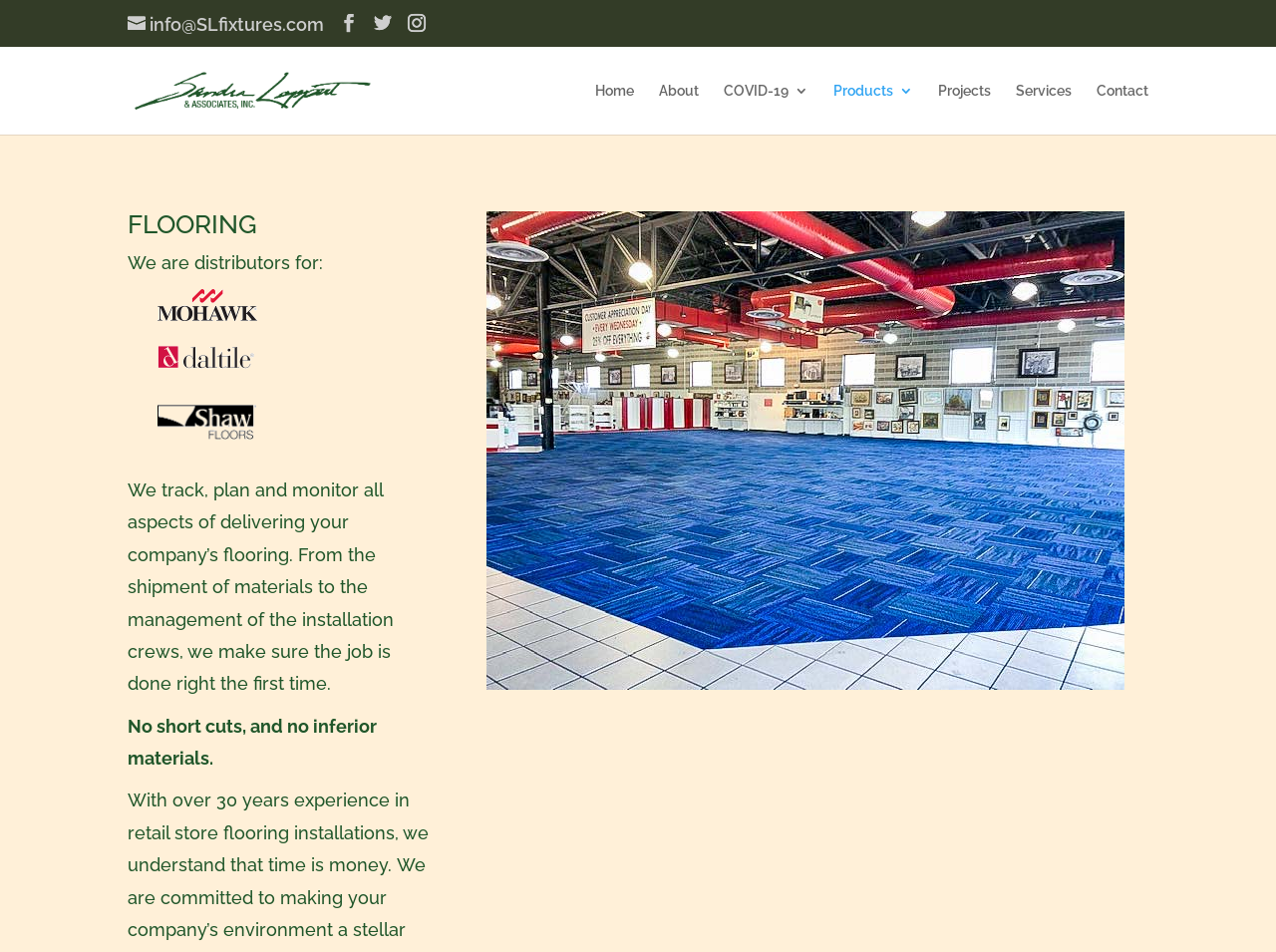How many social media links are there?
Provide a detailed and well-explained answer to the question.

I found the social media links by looking at the links with Unicode characters '', '', '', and ''. These characters are commonly used to represent social media icons. Therefore, I counted four social media links.